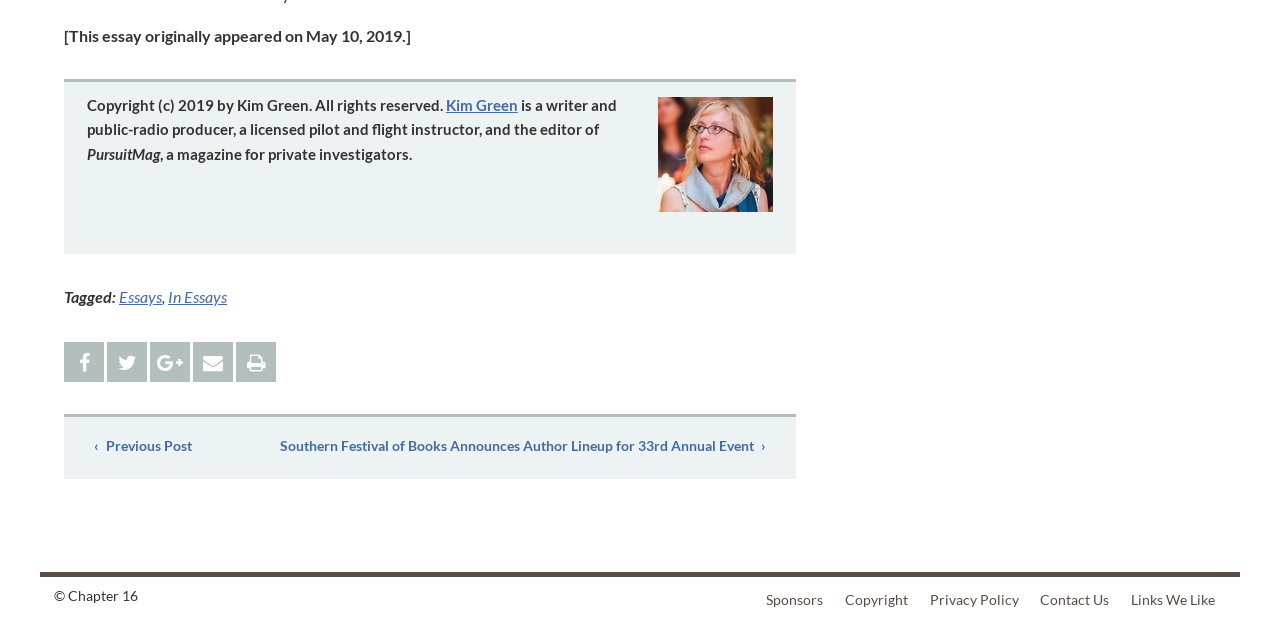Give a one-word or one-phrase response to the question:
How many social media links are available?

5